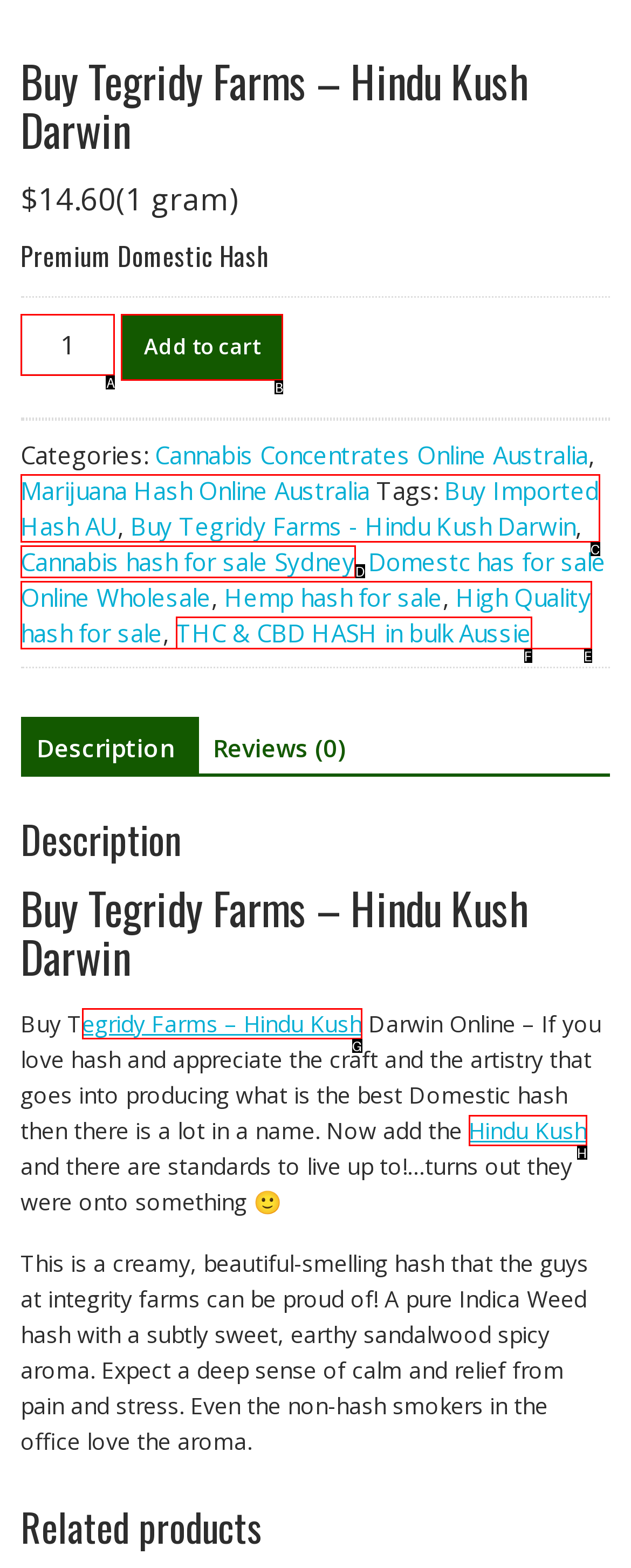Select the HTML element that corresponds to the description: Add to cart. Answer with the letter of the matching option directly from the choices given.

B